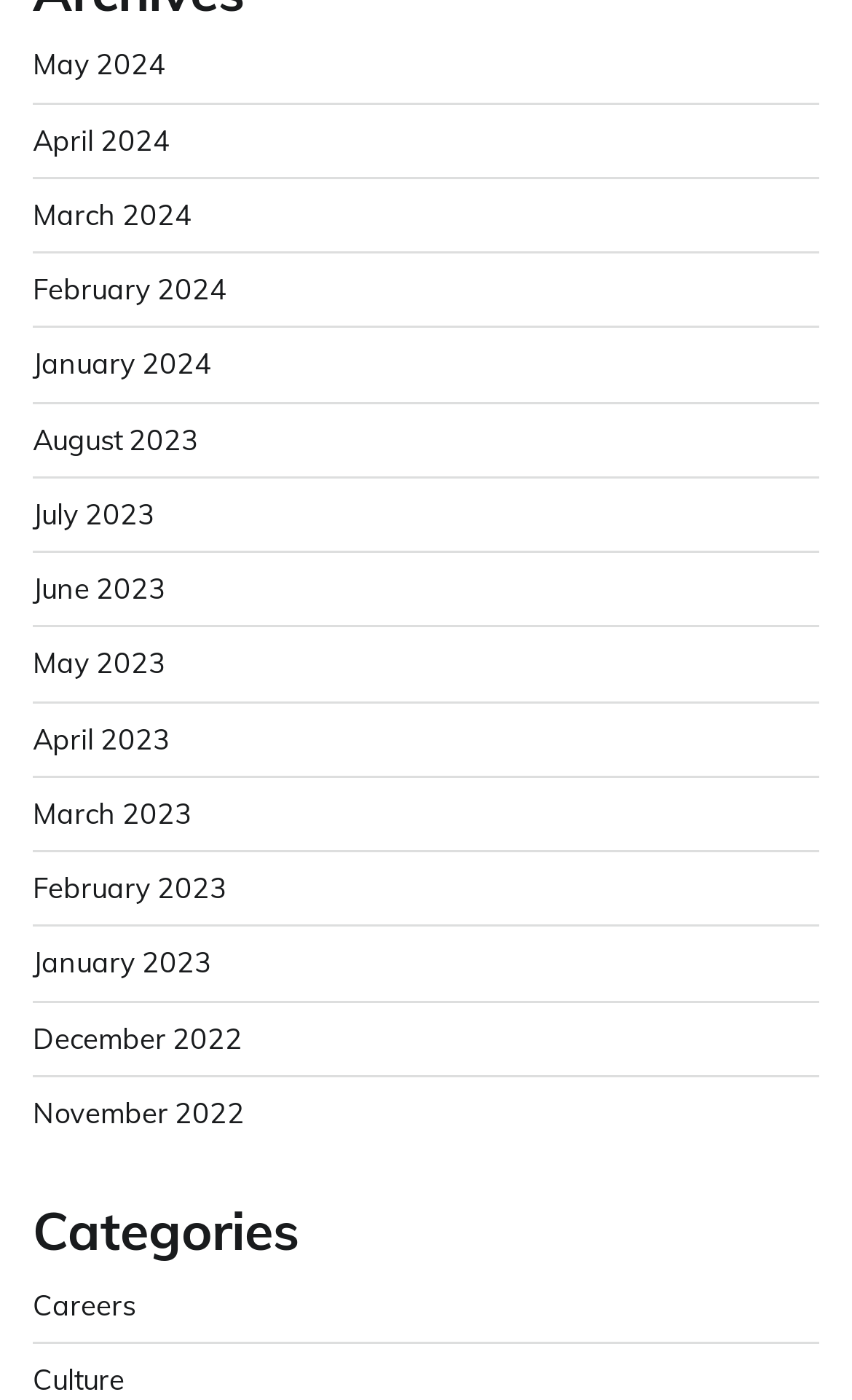Select the bounding box coordinates of the element I need to click to carry out the following instruction: "browse Careers".

[0.038, 0.919, 0.159, 0.944]